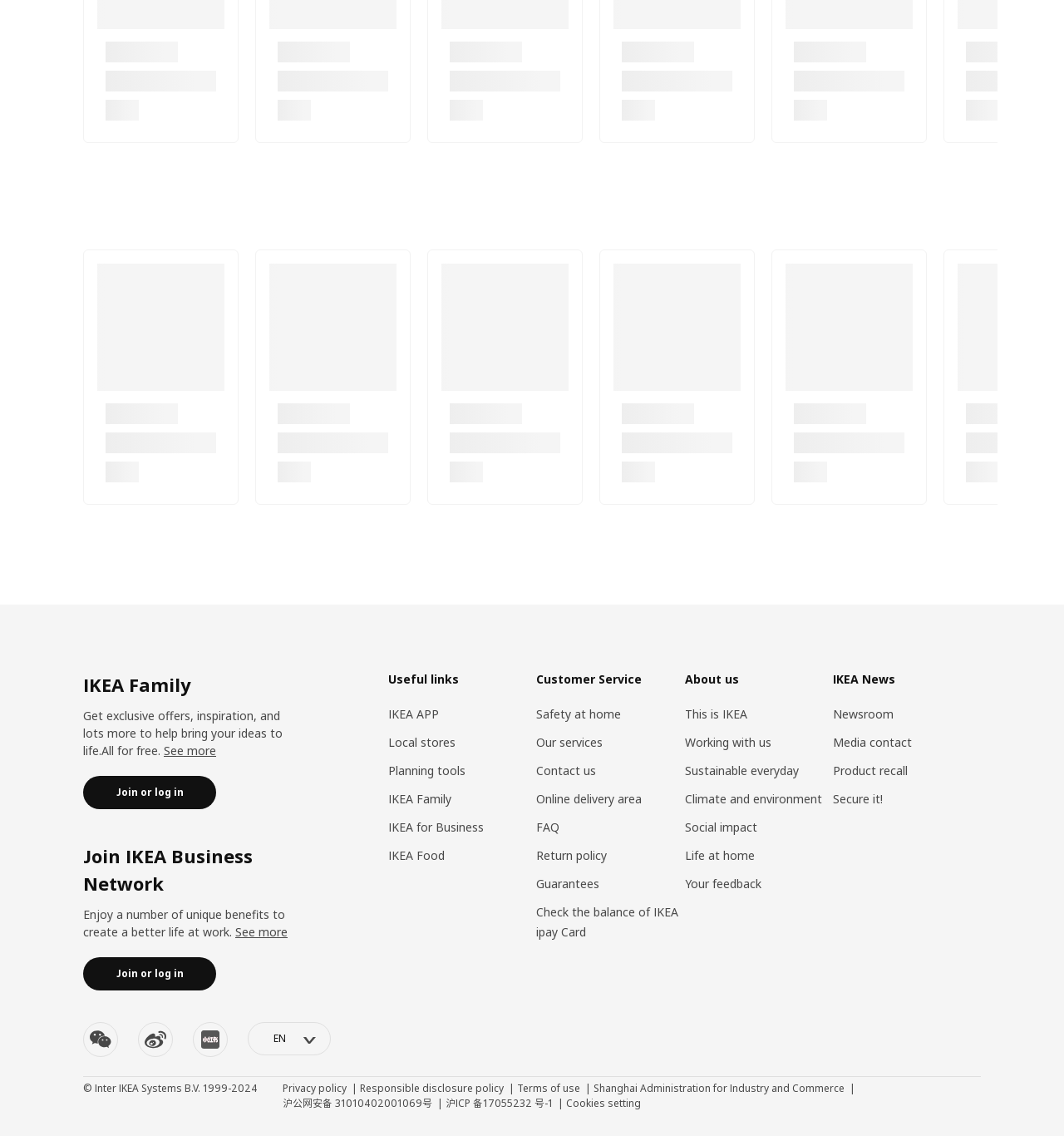Please identify the bounding box coordinates of the clickable area that will allow you to execute the instruction: "Learn about IKEA News".

[0.783, 0.622, 0.84, 0.635]